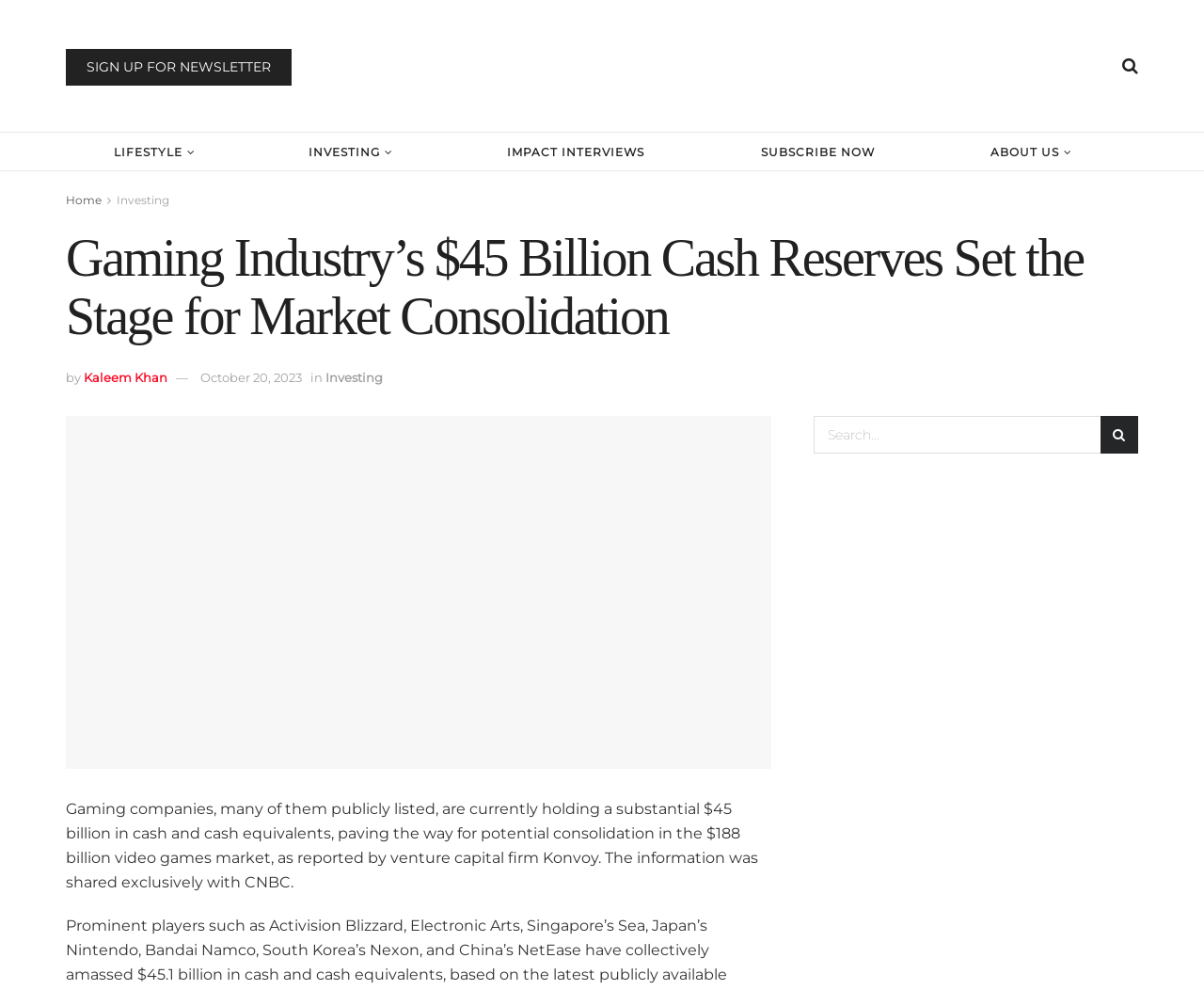Please find the bounding box coordinates of the clickable region needed to complete the following instruction: "Learn about impact interviews". The bounding box coordinates must consist of four float numbers between 0 and 1, i.e., [left, top, right, bottom].

[0.421, 0.141, 0.535, 0.166]